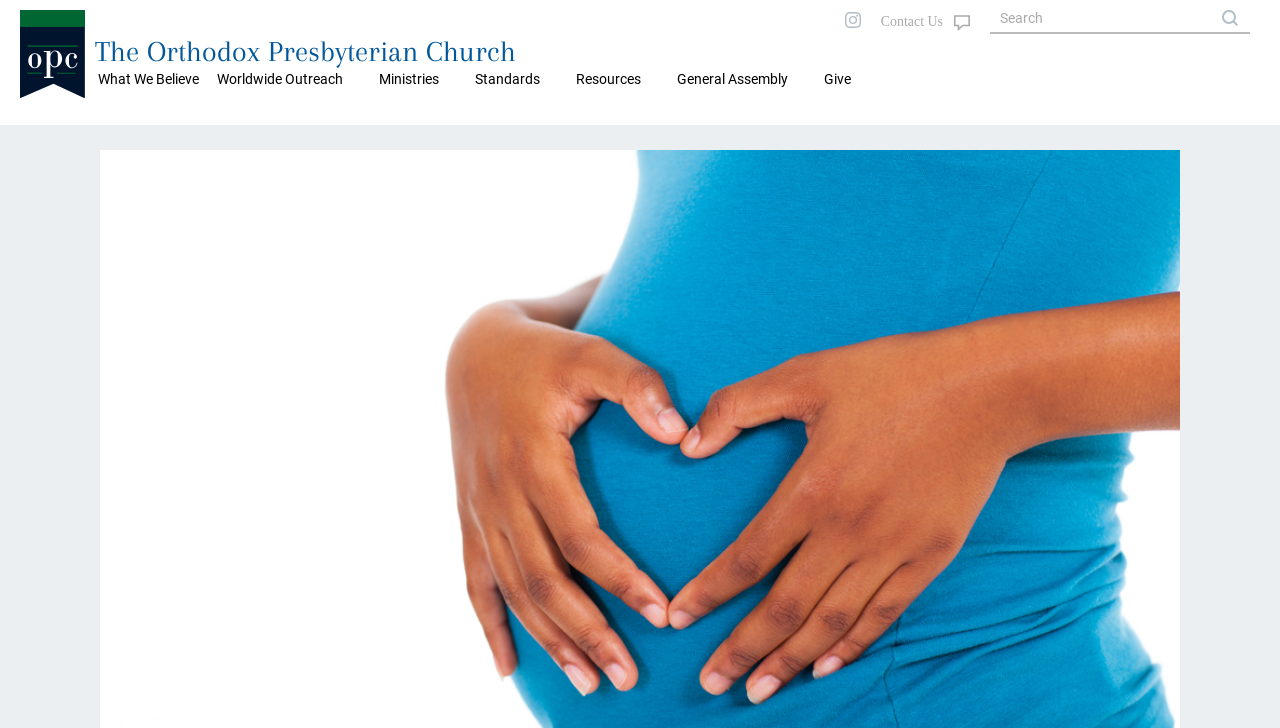Provide a thorough summary of the webpage.

The webpage appears to be the official website of the Orthodox Presbyterian Church, featuring a prominent title "Feature Article: The Orthodox Presbyterian Church" at the top. 

Below the title, there are five horizontal tabs labeled "What We Believe", "Worldwide Outreach", "Ministries", "Standards", and "Resources", which are evenly spaced and aligned across the top of the page. 

To the right of these tabs, there are two links, "General Assembly" and "Give", positioned side by side. 

On the top-left corner, there is a smaller link "OPC" accompanied by a corresponding image, which is likely the church's logo. 

Next to the logo, there is a longer link "The Orthodox Presbyterian Church" that spans across the top of the page. 

On the top-right corner, there is a small icon "i" with a corresponding image, and an empty link box beside it. 

Below these elements, there is a search box with a placeholder text "Matches against any of the words, i.e., logical OR, unless enclosed in quotes." 

The webpage also features a brief introduction to the moral issue of abortion in America, specifically in the context of the Orthodox Presbyterian Church, as indicated by the meta description.